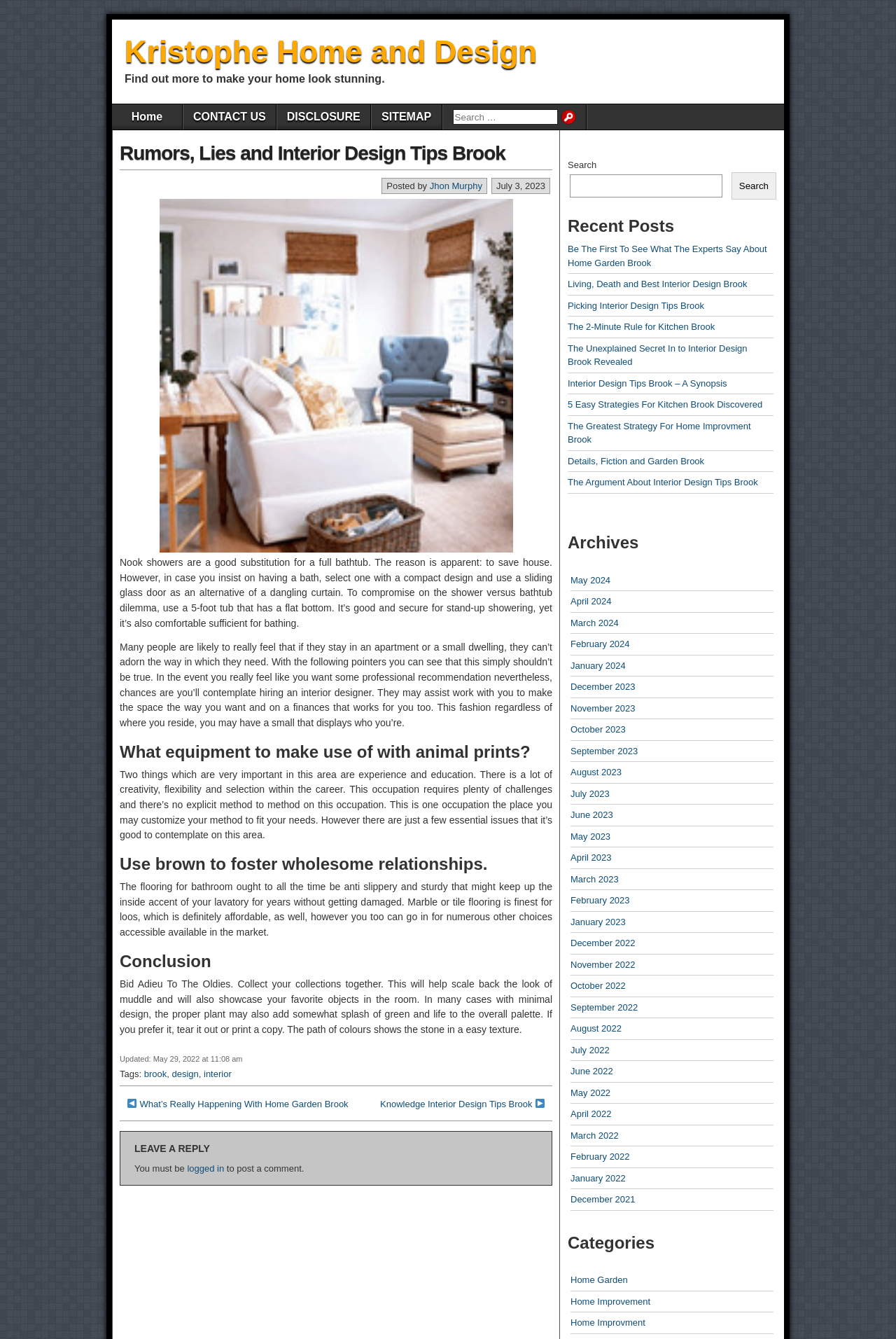Identify the bounding box coordinates of the region that should be clicked to execute the following instruction: "Click on the Contact link".

None